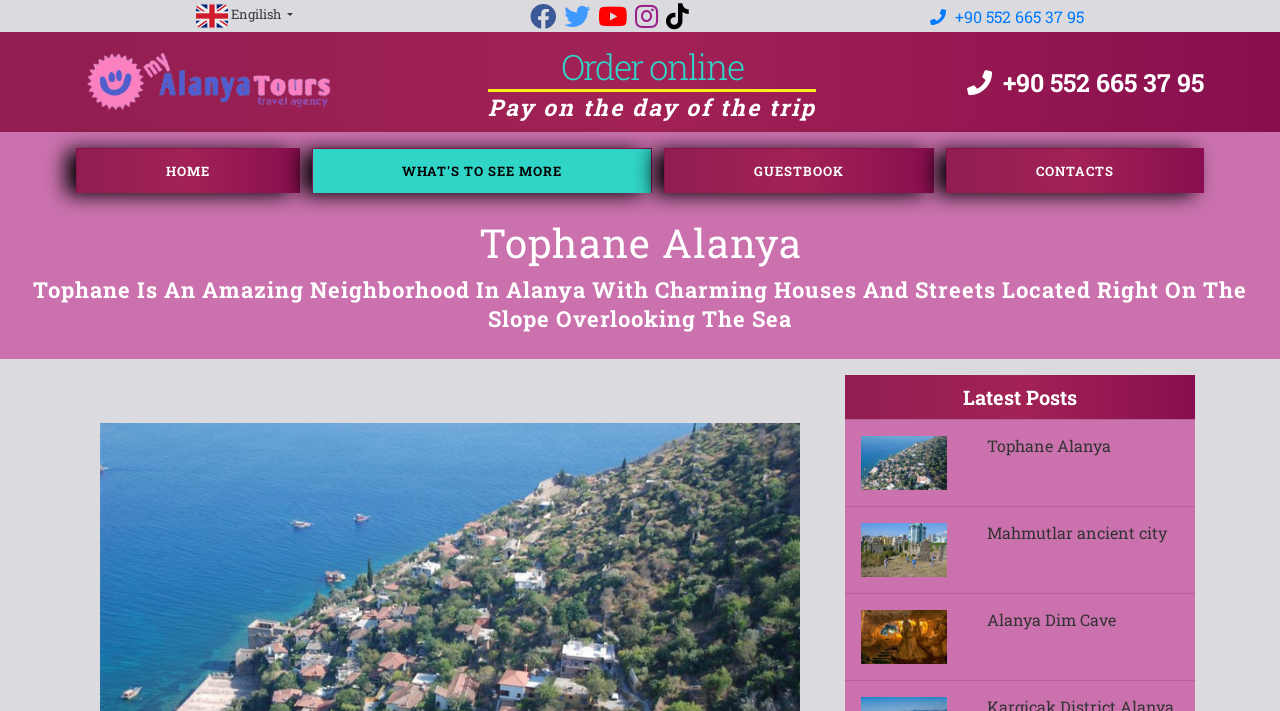How many posts are displayed under 'Latest Posts'?
Using the information presented in the image, please offer a detailed response to the question.

Under the 'Latest Posts' heading, there are three links with images and headings, which are 'Tophane Alanya', 'Mahmutlar ancient city', and 'Alanya Dim Cave'. Therefore, there are three posts displayed.